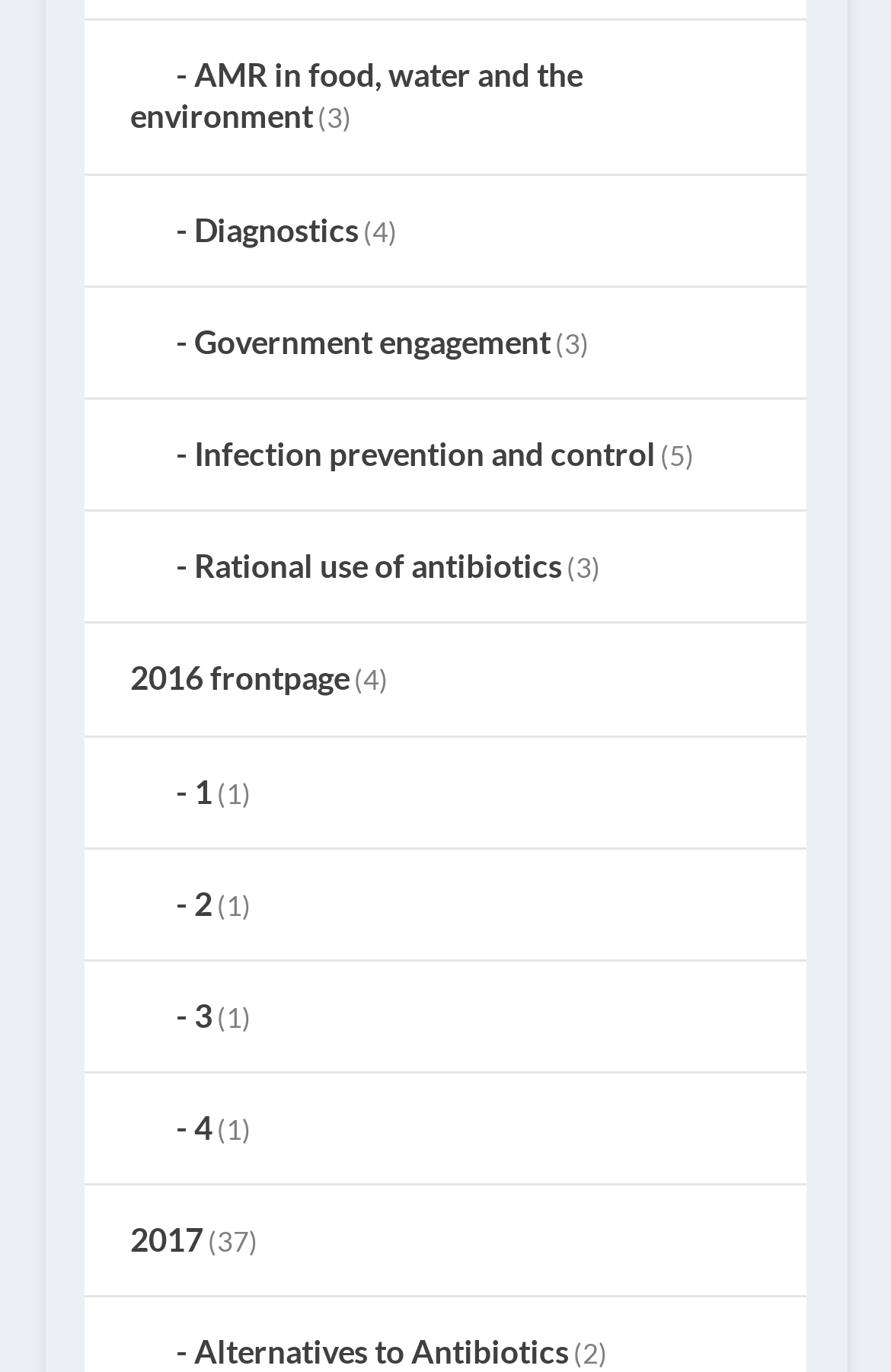Using the information in the image, could you please answer the following question in detail:
How many links are there under '2016 frontpage'?

I found the link element '2016 frontpage' at coordinates [0.146, 0.48, 0.392, 0.508] and its corresponding StaticText element '(4)' at coordinates [0.392, 0.483, 0.436, 0.508], indicating there is only one link under '2016 frontpage'.